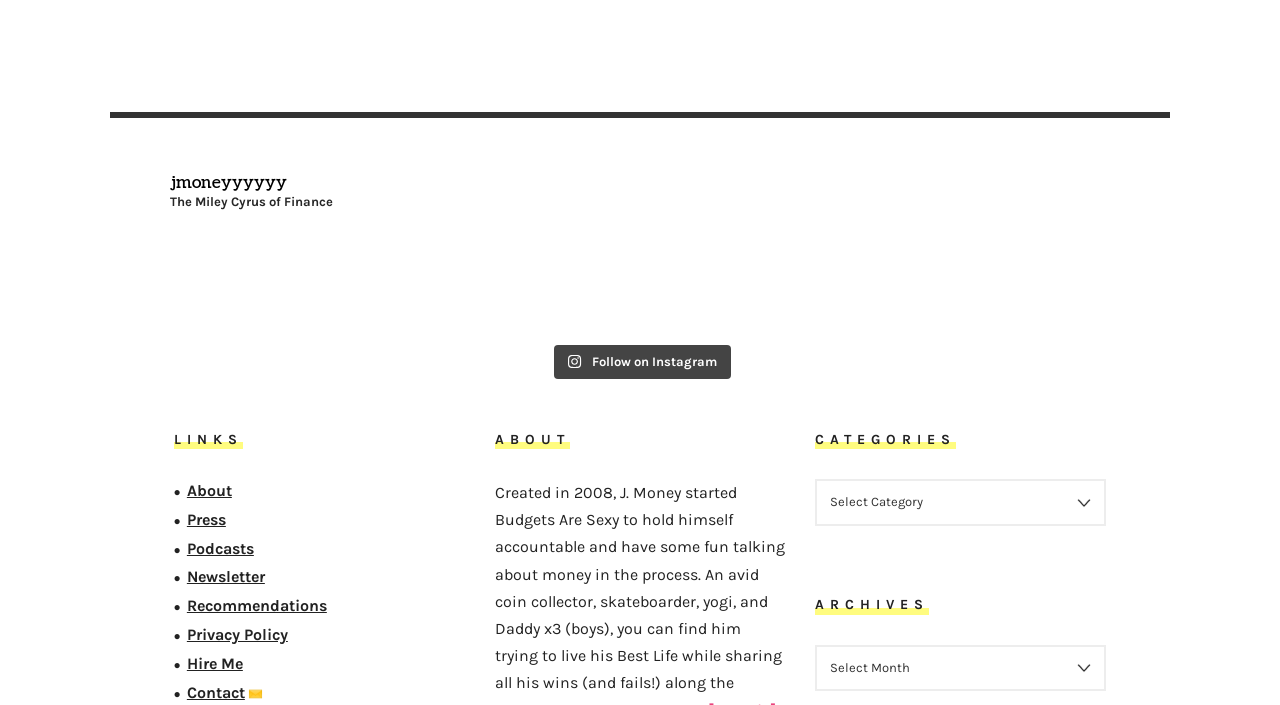What is the purpose of the section with the heading 'ARCHIVES'?
Based on the screenshot, provide a one-word or short-phrase response.

To store past content